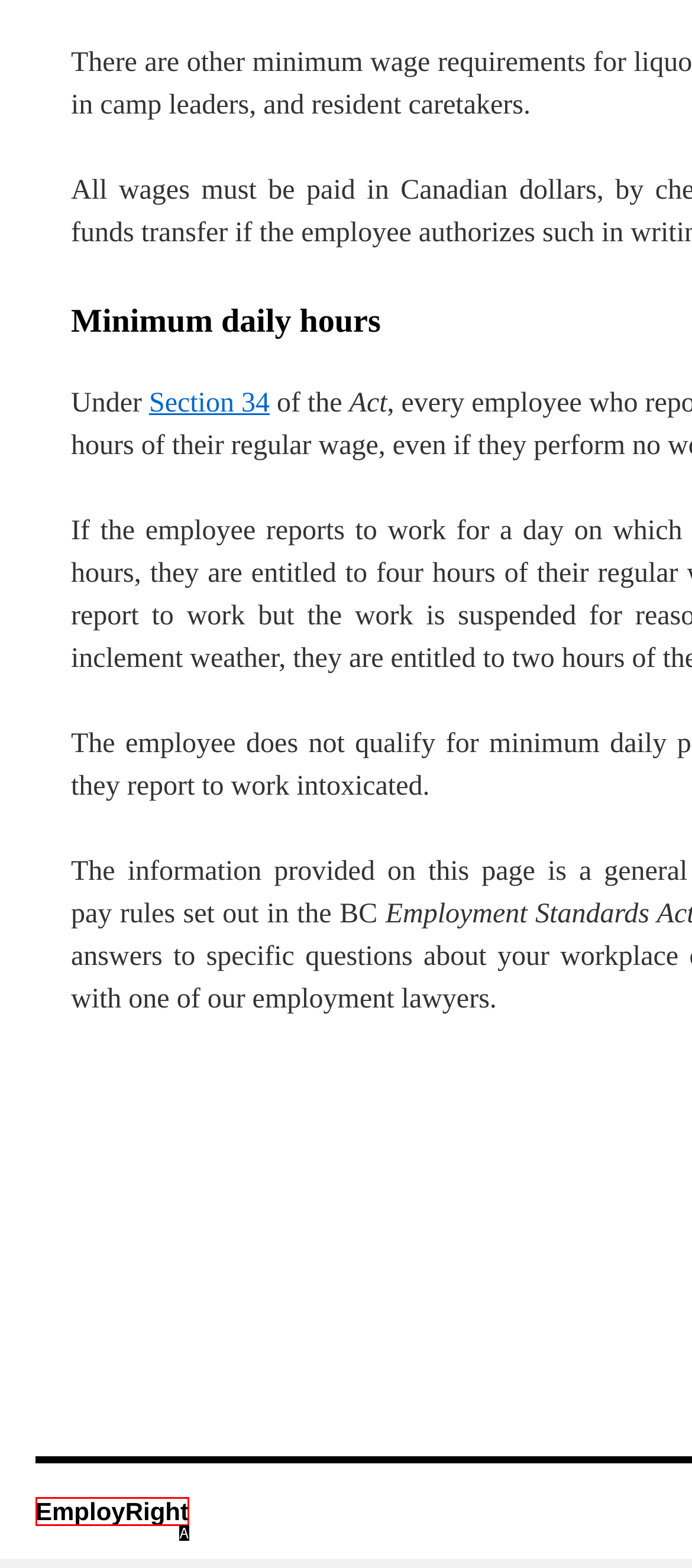Identify the HTML element that corresponds to the description: EmployRight Provide the letter of the correct option directly.

A